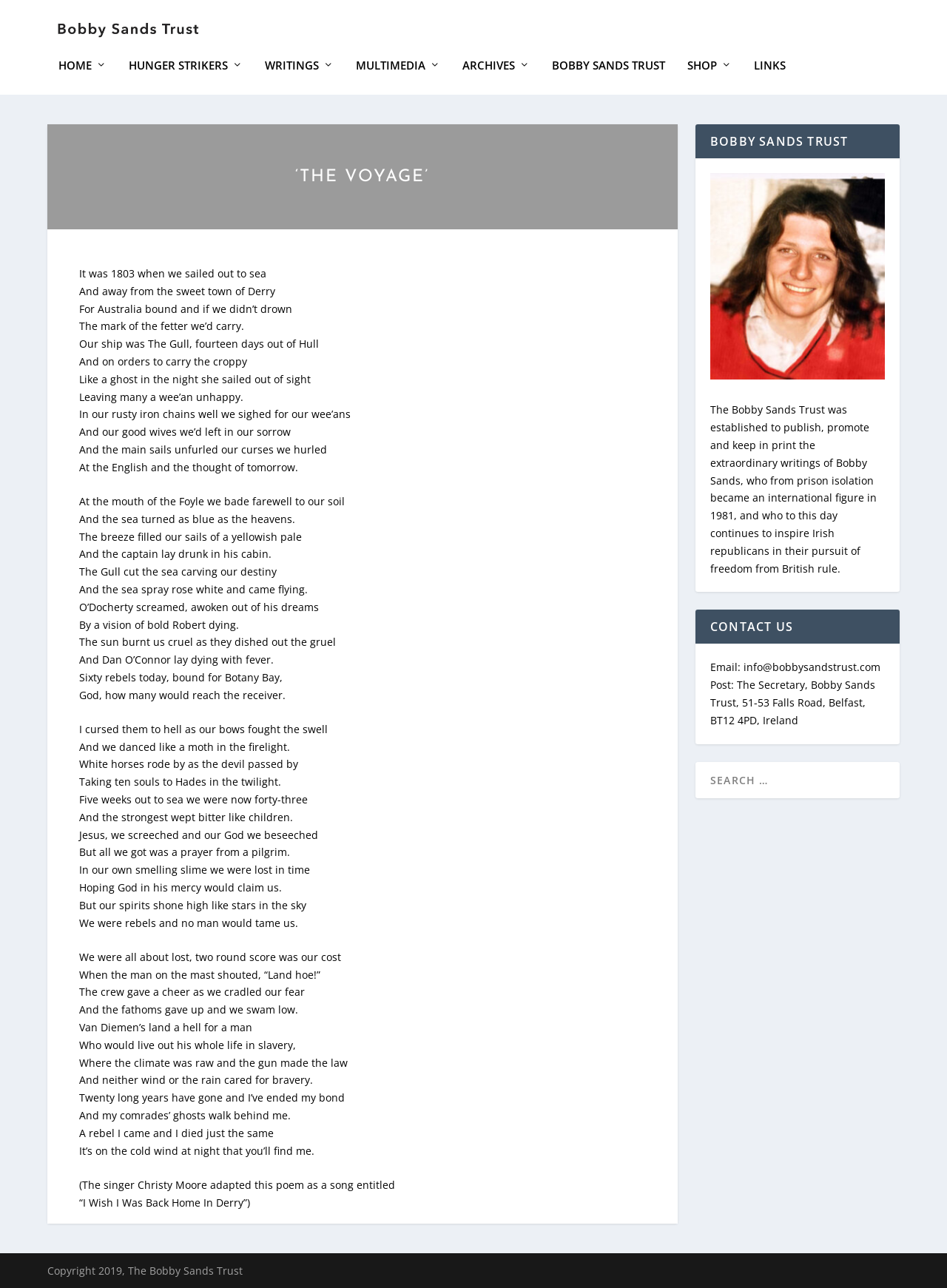Use a single word or phrase to answer the question: What is the purpose of the trust?

To publish and promote Bobby Sands' writings